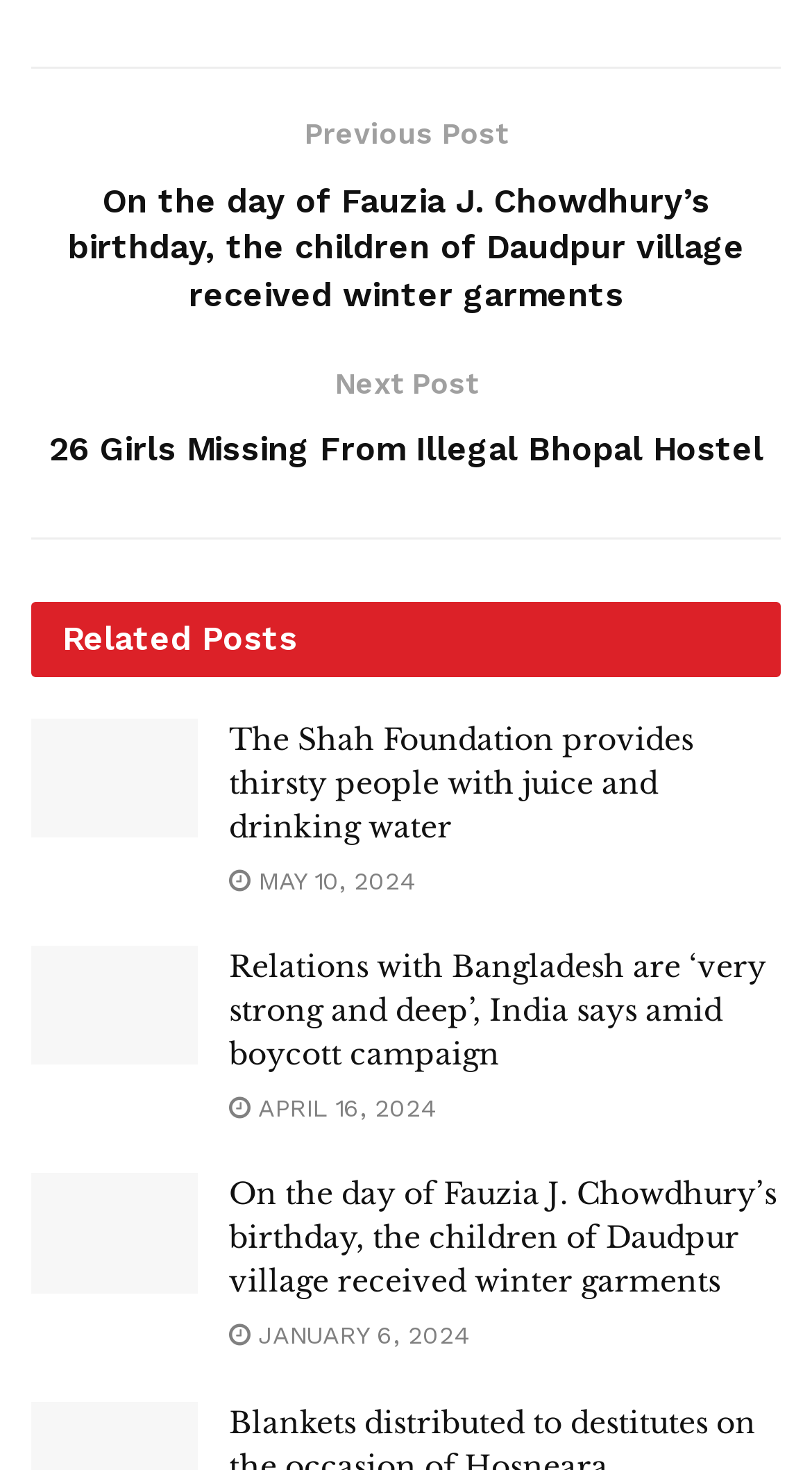How many articles are on this page?
Based on the image content, provide your answer in one word or a short phrase.

3